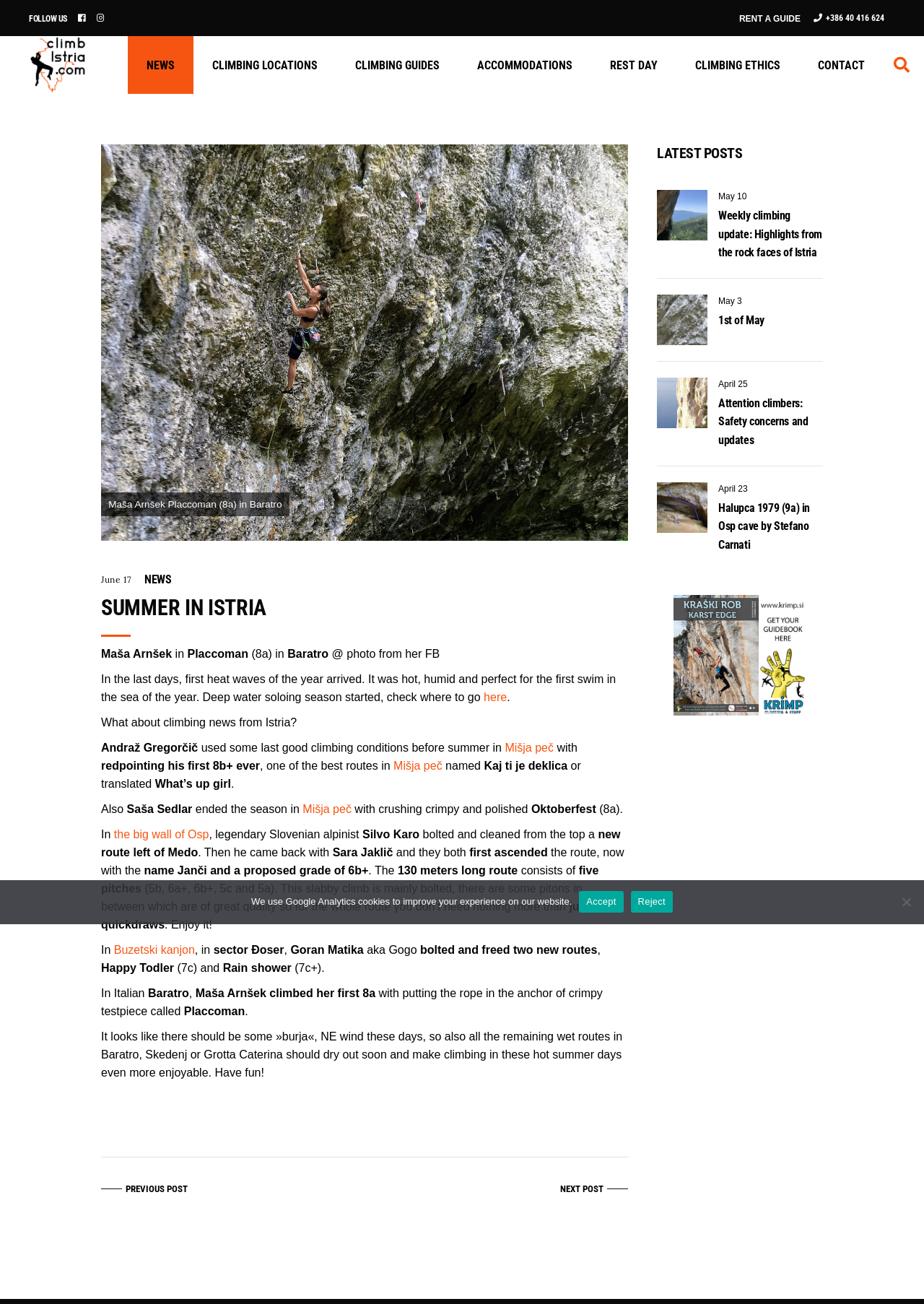Please identify the bounding box coordinates of the clickable area that will allow you to execute the instruction: "Click on NEWS".

[0.138, 0.028, 0.209, 0.072]